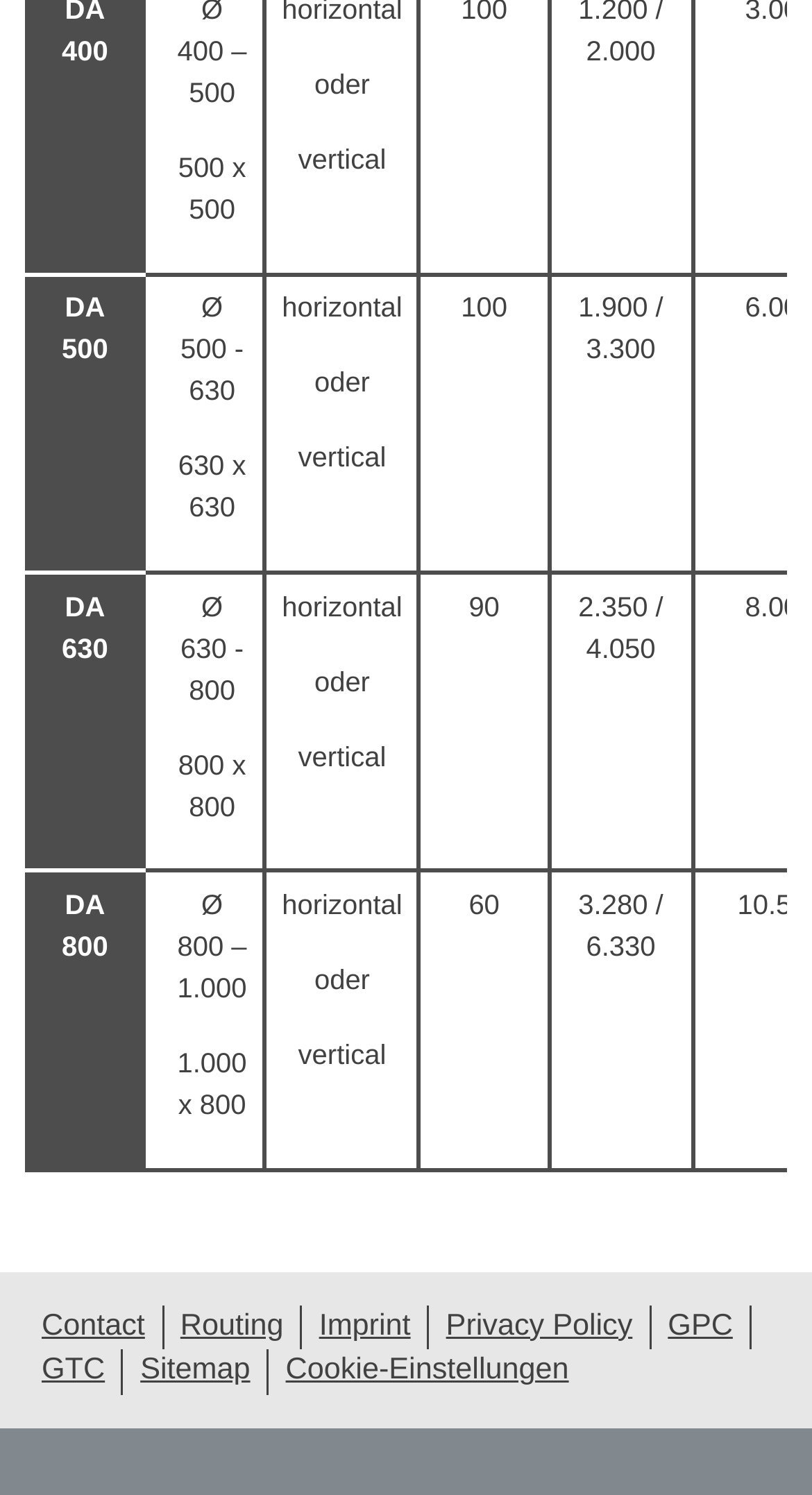Can you specify the bounding box coordinates of the area that needs to be clicked to fulfill the following instruction: "Choose Ø 630 - 800 800 x 800"?

[0.176, 0.383, 0.326, 0.583]